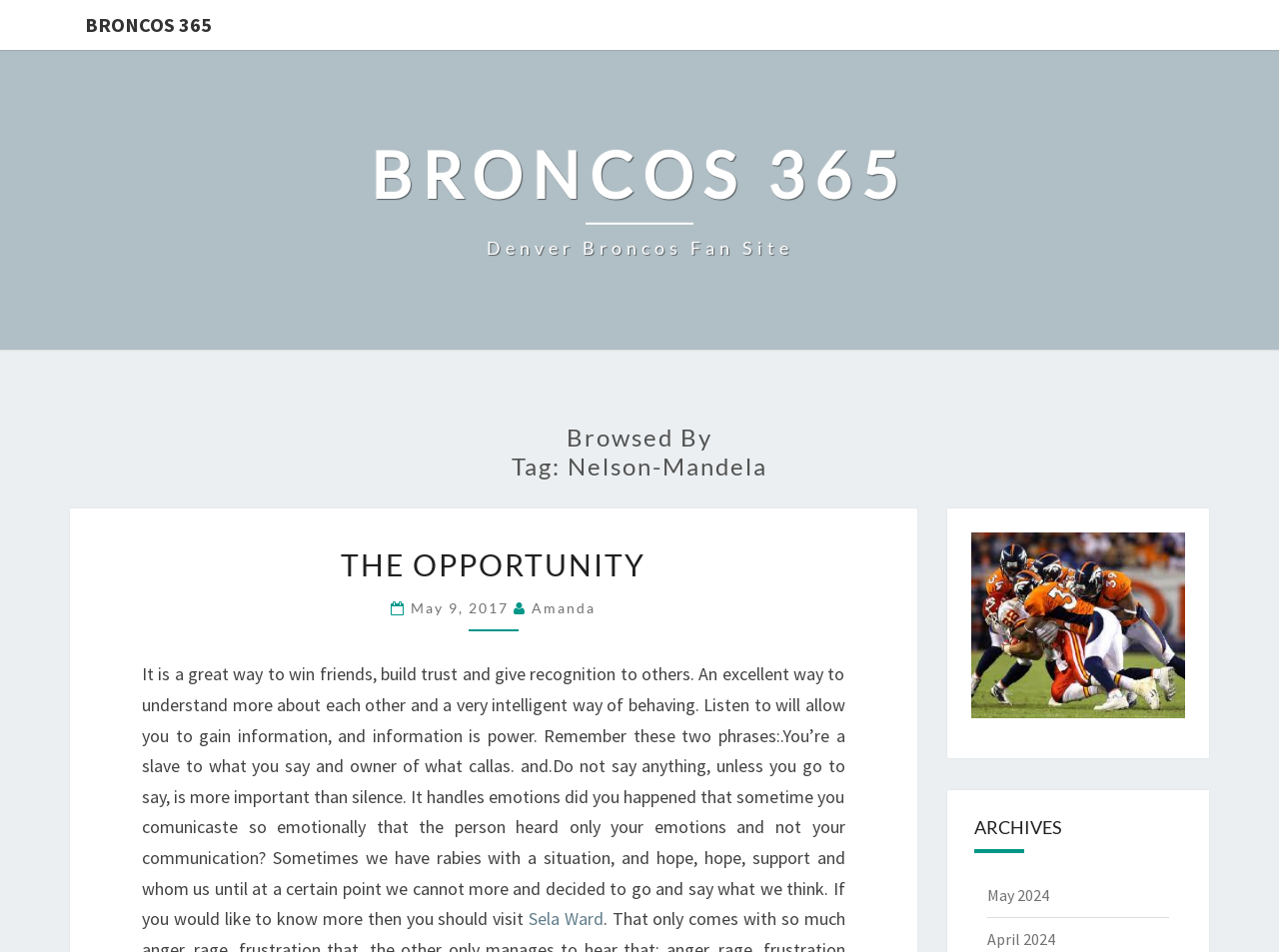Who is the author of the article about Nelson Mandela?
Please elaborate on the answer to the question with detailed information.

The author of the article about Nelson Mandela can be found in the link element with the text 'Amanda' which is located below the heading 'Browsed By Tag: Nelson-Mandela'.